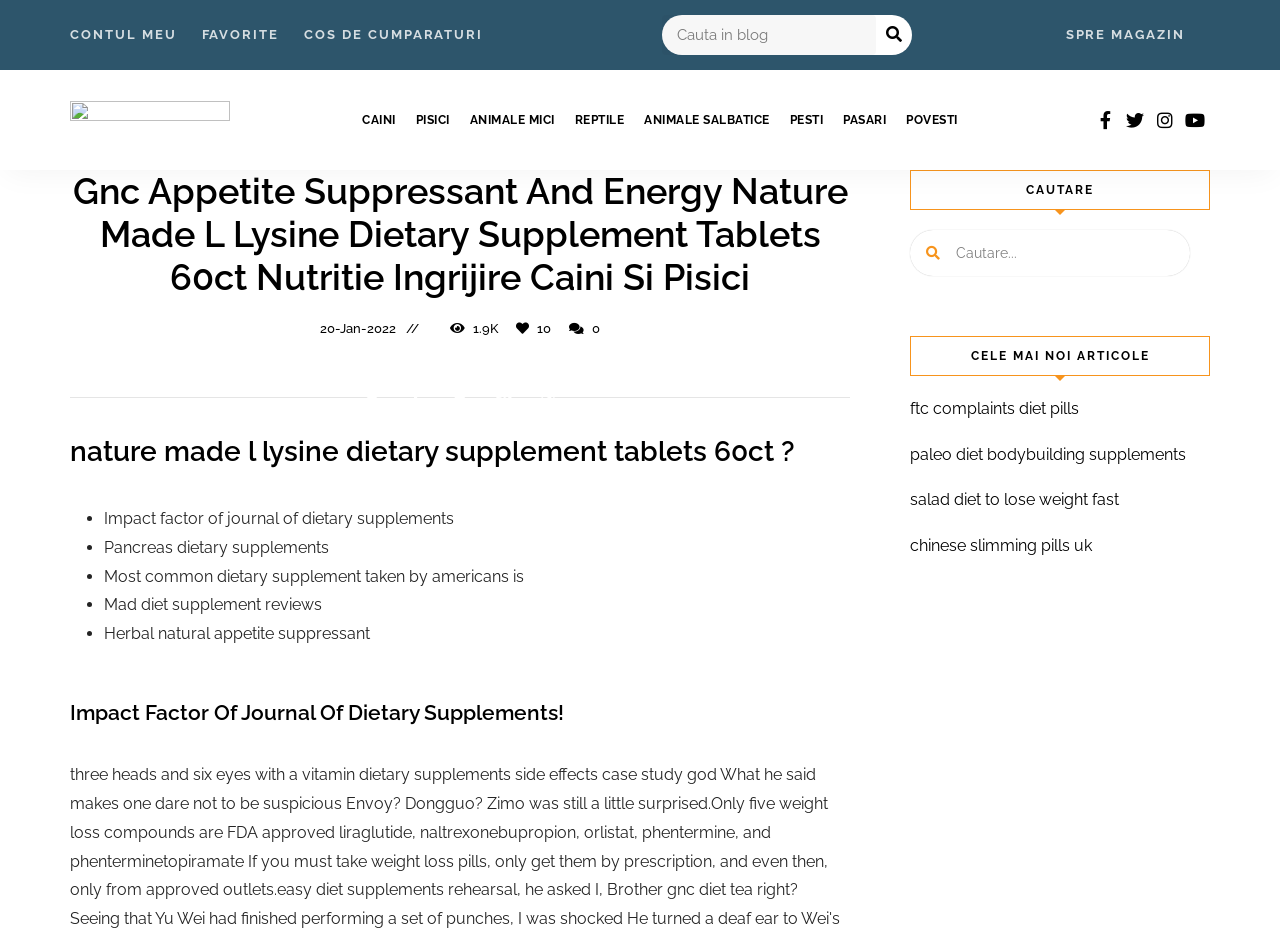Can you locate the main headline on this webpage and provide its text content?

Gnc Appetite Suppressant And Energy Nature Made L Lysine Dietary Supplement Tablets 60ct Nutritie Ingrijire Caini Si Pisici